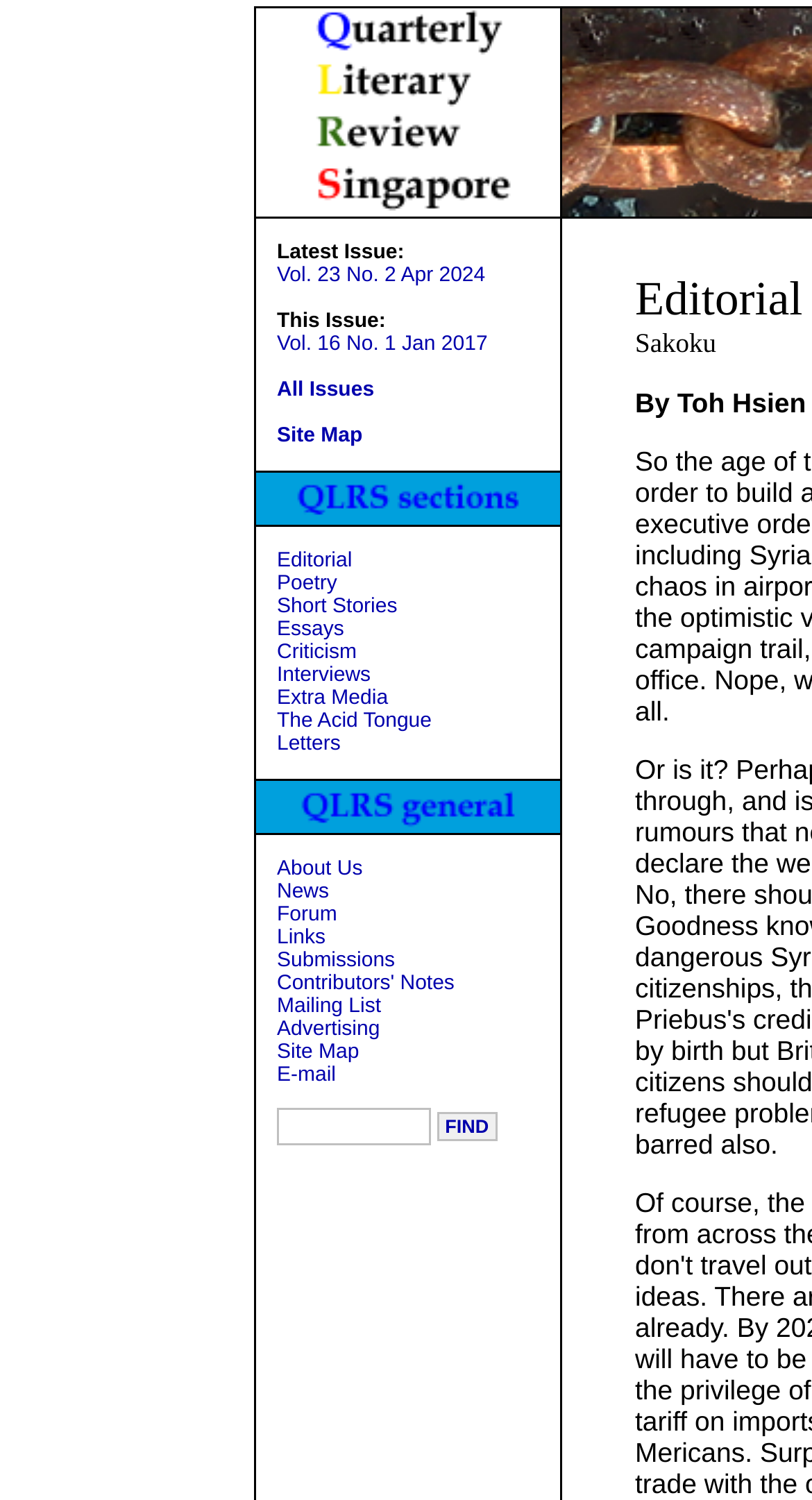What are the different sections of the literary review?
Please craft a detailed and exhaustive response to the question.

The different sections of the literary review can be found in the LayoutTableCell element of the 13th LayoutTableRow, which contains links to various sections such as Editorial, Poetry, Short Stories, etc.